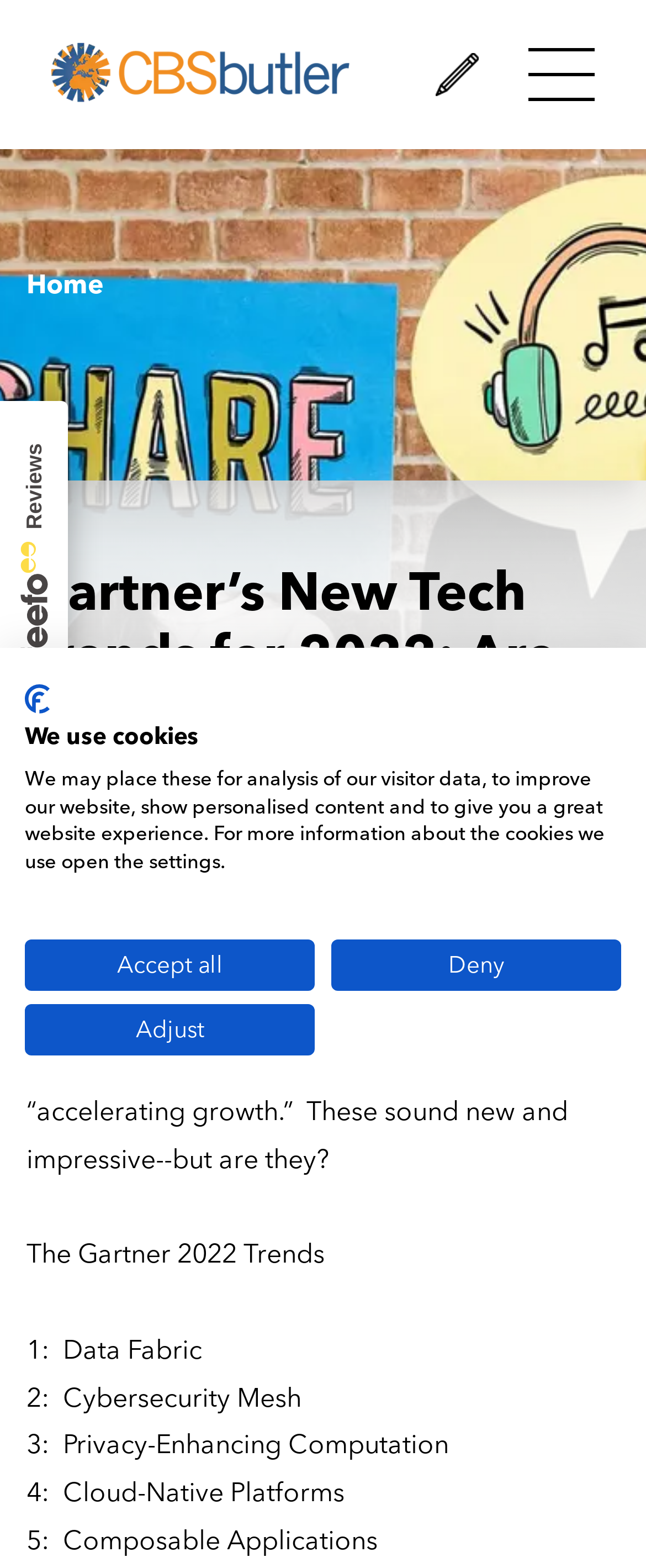Please determine the bounding box coordinates of the element's region to click in order to carry out the following instruction: "Click on the link to learn about Samsung Earbuds working with iPhone". The coordinates should be four float numbers between 0 and 1, i.e., [left, top, right, bottom].

None